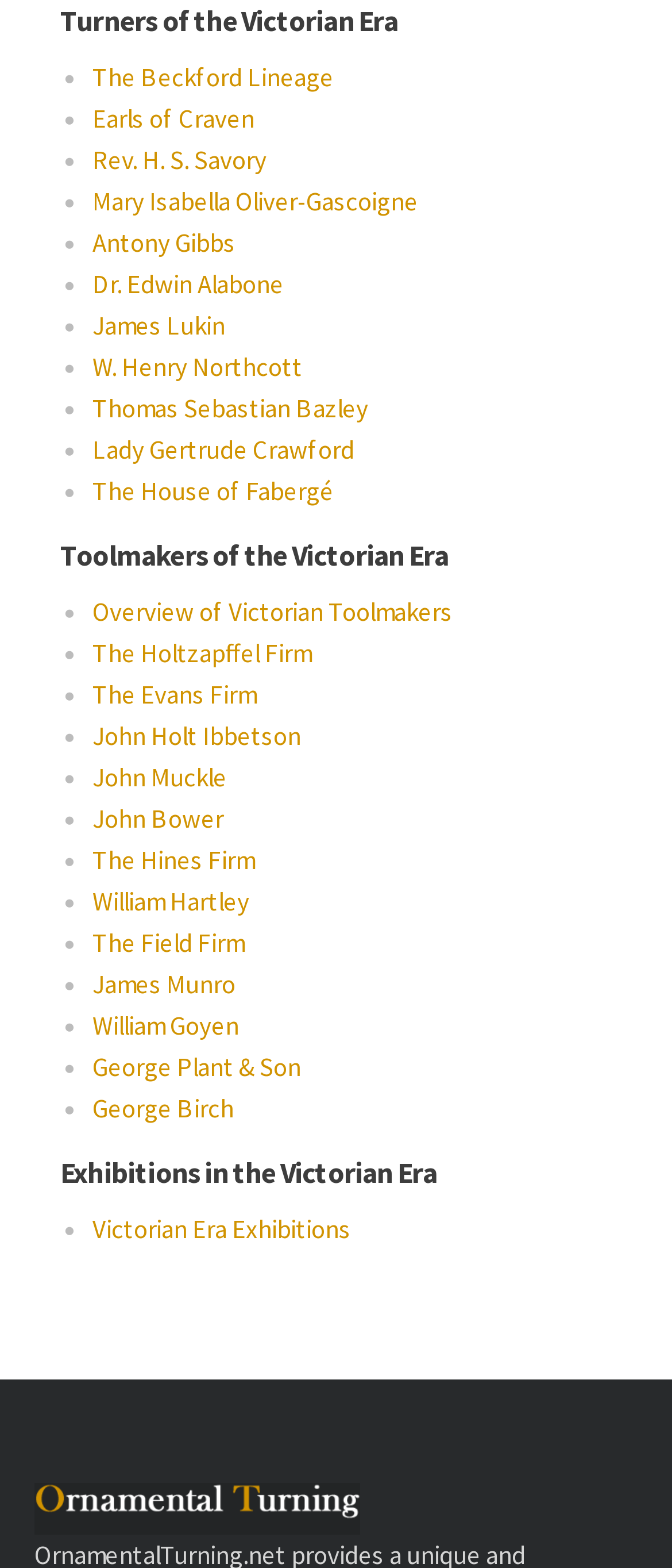Please give a succinct answer to the question in one word or phrase:
What is the last link under 'Toolmakers of the Victorian Era'?

George Birch